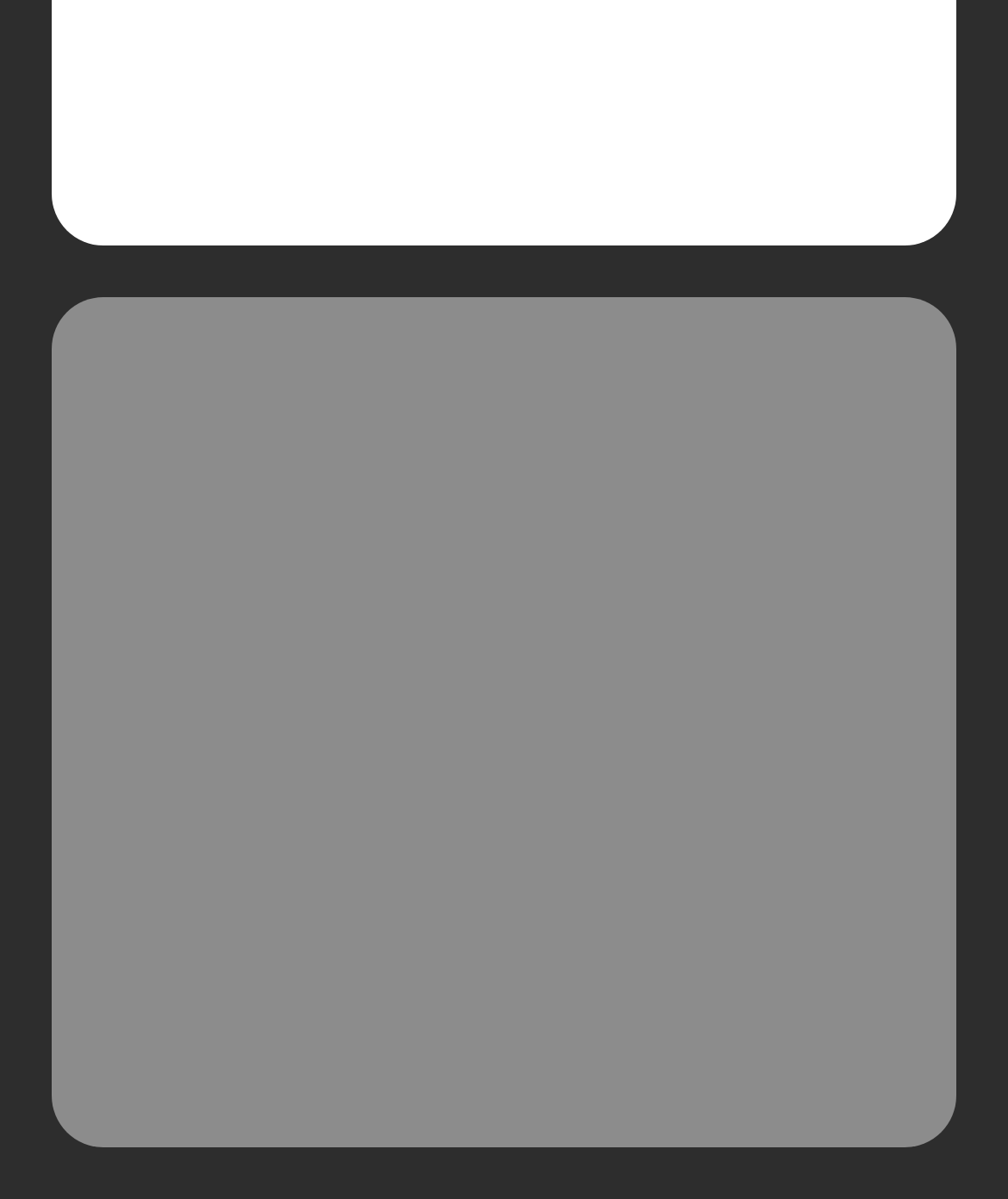Identify the bounding box coordinates for the UI element described as follows: "Investor Login". Ensure the coordinates are four float numbers between 0 and 1, formatted as [left, top, right, bottom].

[0.526, 0.505, 0.723, 0.537]